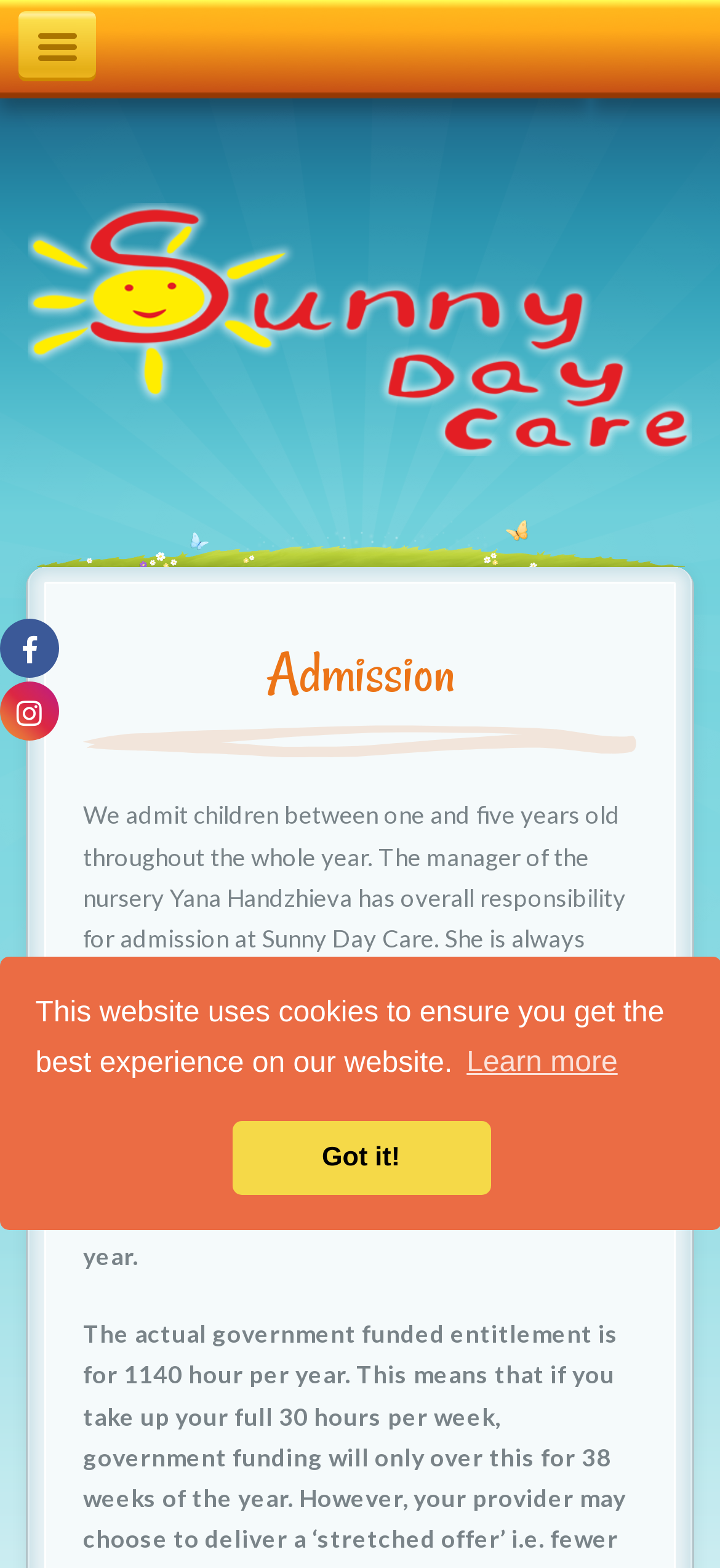Analyze and describe the webpage in a detailed narrative.

The webpage is about the admission process at Sunny Day Care. At the top, there is a large image that spans the entire width of the page. Below this image, there is a smaller image on the left side, and a navigation toggle button on the right side. 

On the top-right corner, there is a cookie message that informs users about the website's cookie policy. This message includes a "Learn more" button and a "Got it!" button to dismiss the message.

The main content of the page is divided into sections. The first section has a heading that reads "Admission" and is located near the top-center of the page. Below this heading, there is a paragraph of text that explains the admission process, including the age range of children accepted and the role of the nursery manager.

Further down the page, there are two more sections of text. The first section is titled "Tax-Free Childcare" and is located on the left side of the page. The second section is located below the first and explains the limitations of 30-hour funding.

On the left side of the page, there are two social media links, represented by icons. At the top of the page, there is a link to the Sunny Day Care homepage, accompanied by the nursery's logo.